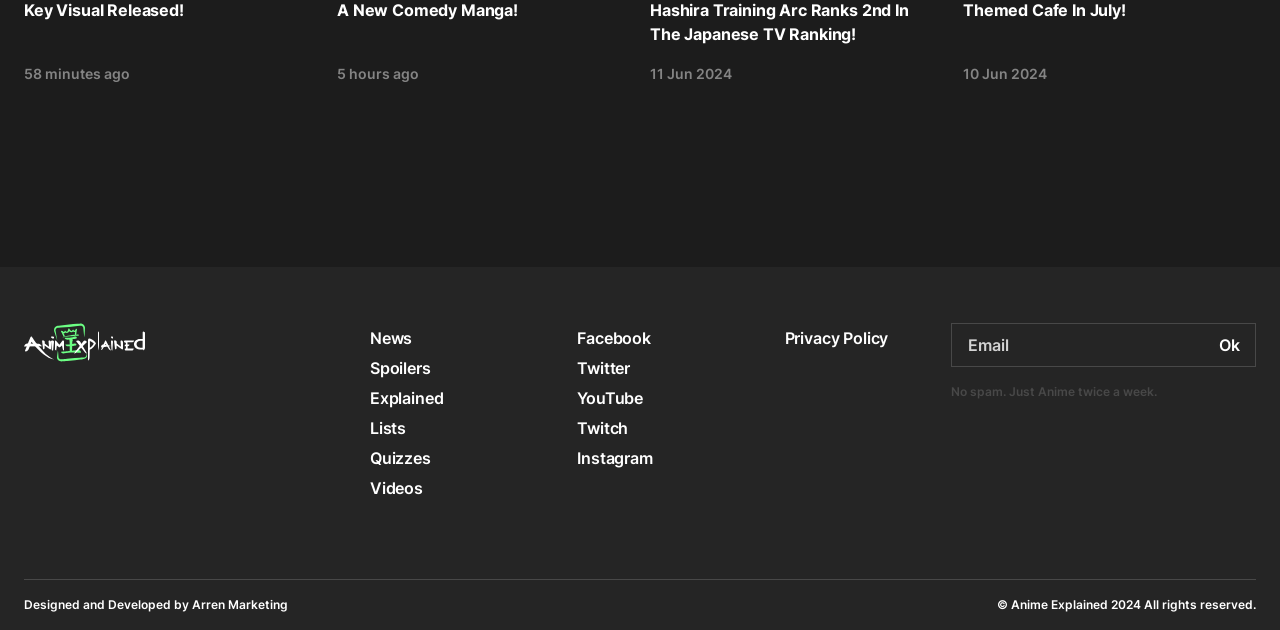Determine the bounding box coordinates of the clickable element necessary to fulfill the instruction: "Visit Anime Explained Facebook page". Provide the coordinates as four float numbers within the 0 to 1 range, i.e., [left, top, right, bottom].

[0.451, 0.52, 0.509, 0.552]